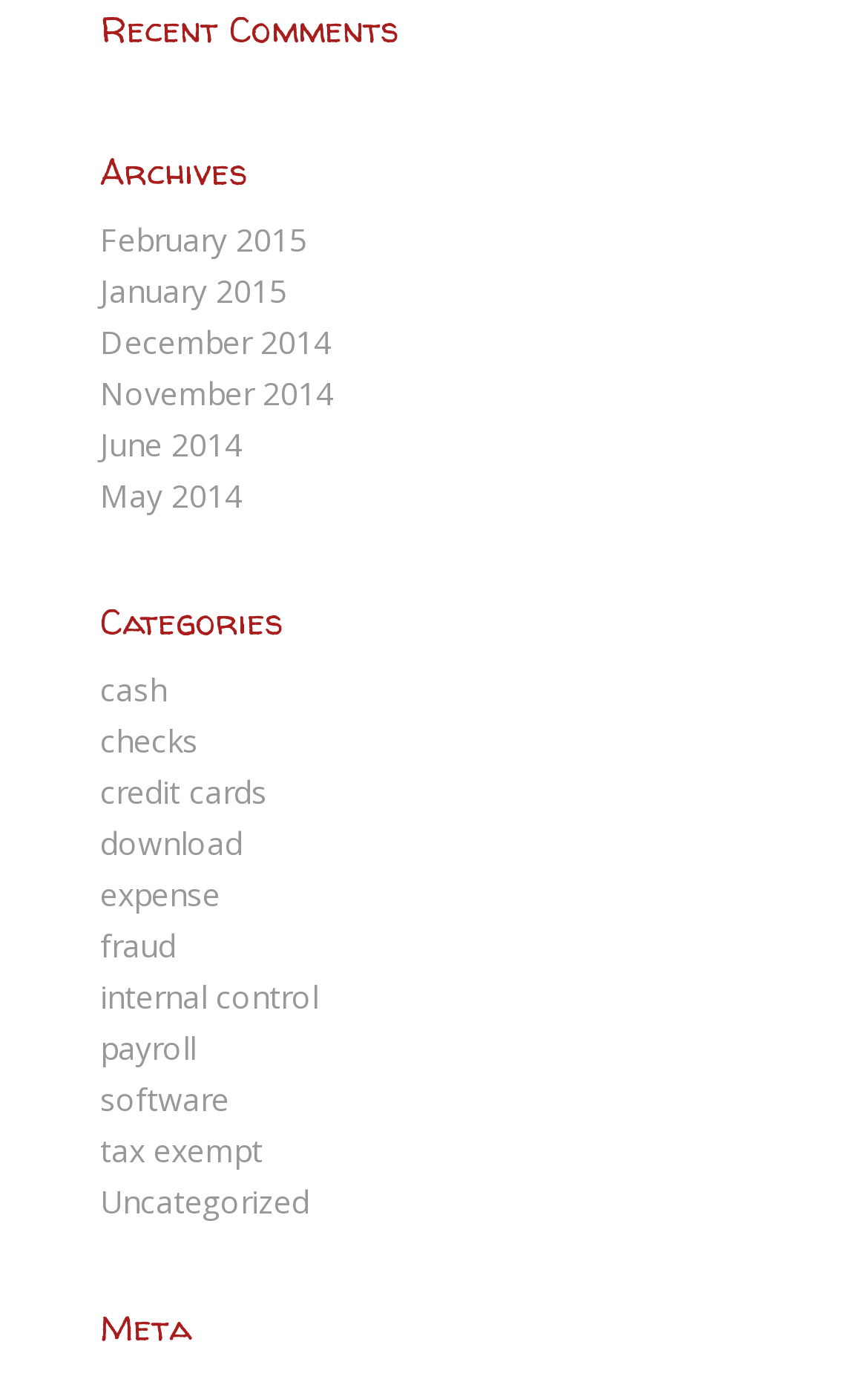Please determine the bounding box coordinates of the clickable area required to carry out the following instruction: "browse categories for cash". The coordinates must be four float numbers between 0 and 1, represented as [left, top, right, bottom].

[0.115, 0.483, 0.192, 0.514]